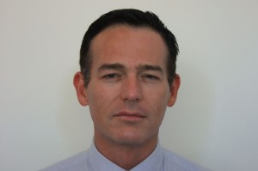Generate a detailed caption that describes the image.

The image depicts a man with a serious expression, looking directly at the camera. He has short, neatly styled dark hair and is wearing a light blue dress shirt with a slightly raised collar. The background is plain and neutral, emphasizing his facial features. This image is positioned adjacent to a section titled "After," suggesting it may be part of a before-and-after comparison relating to cosmetic treatments. The surrounding textual information discusses the impacts of muscle relaxing injections on frown lines and related expressions, indicating a focus on aesthetic improvement and personal well-being.